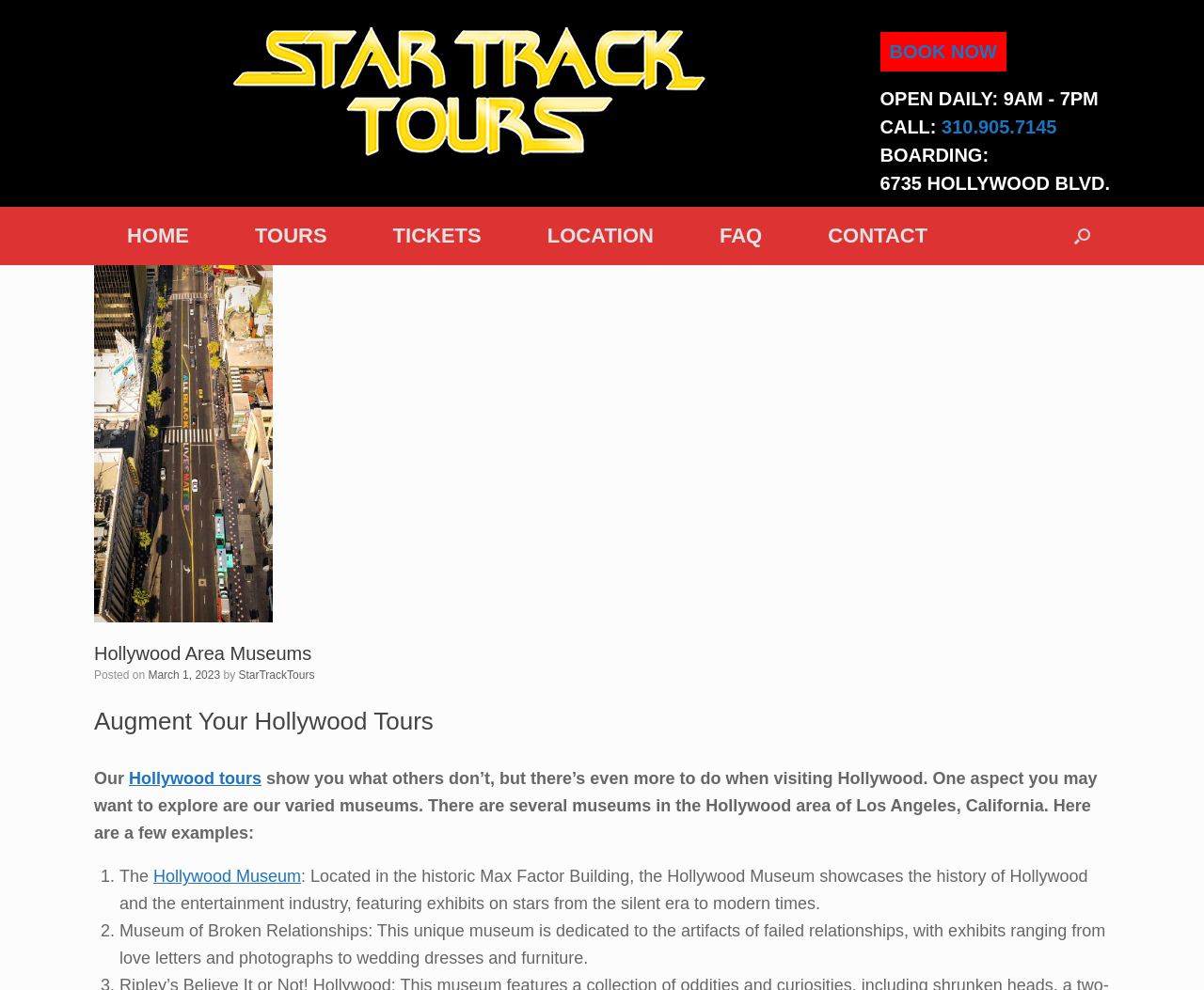Please specify the bounding box coordinates of the area that should be clicked to accomplish the following instruction: "Log in to the website". The coordinates should consist of four float numbers between 0 and 1, i.e., [left, top, right, bottom].

None